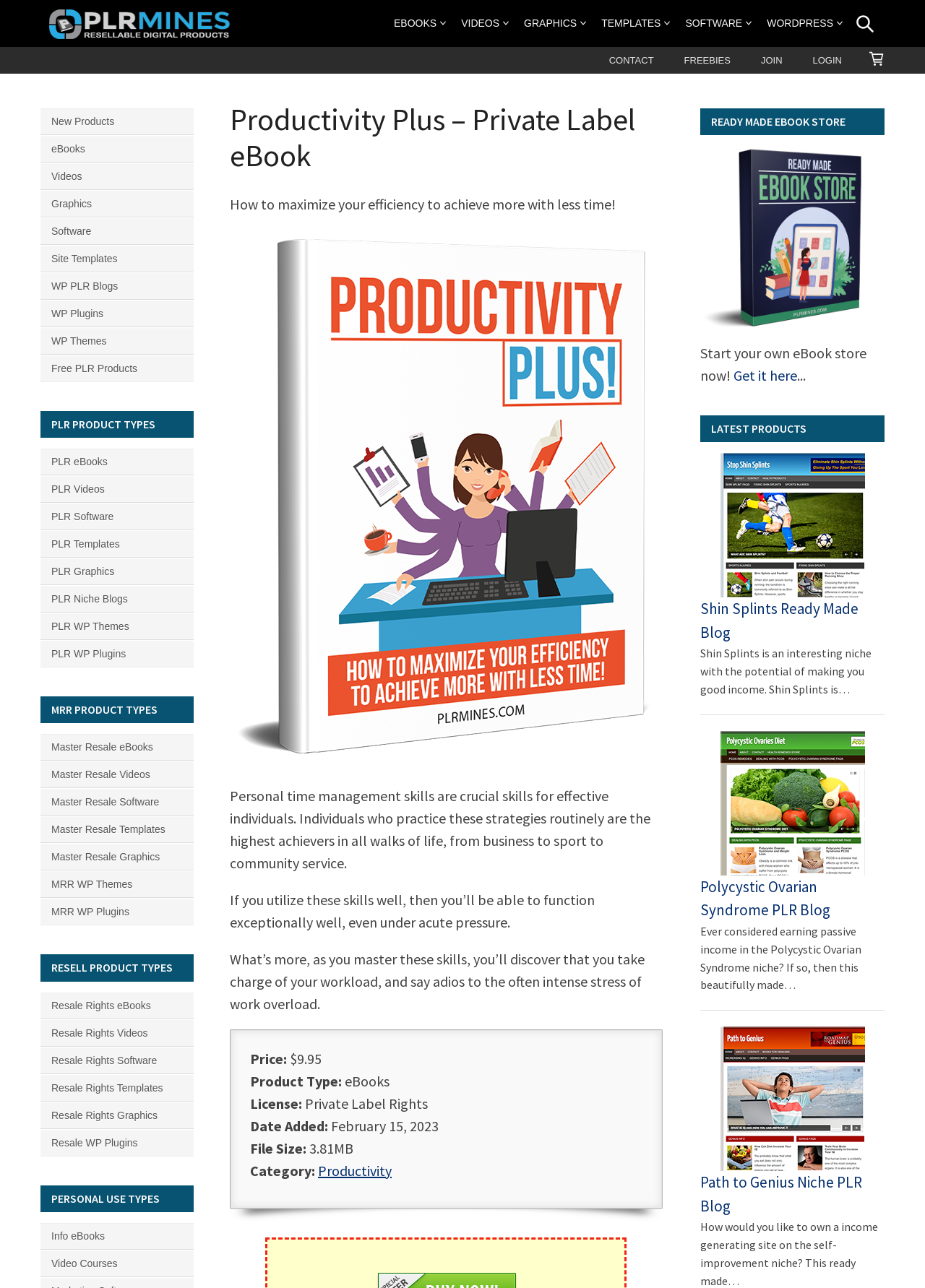Indicate the bounding box coordinates of the element that must be clicked to execute the instruction: "Search for products". The coordinates should be given as four float numbers between 0 and 1, i.e., [left, top, right, bottom].

[0.926, 0.011, 0.945, 0.025]